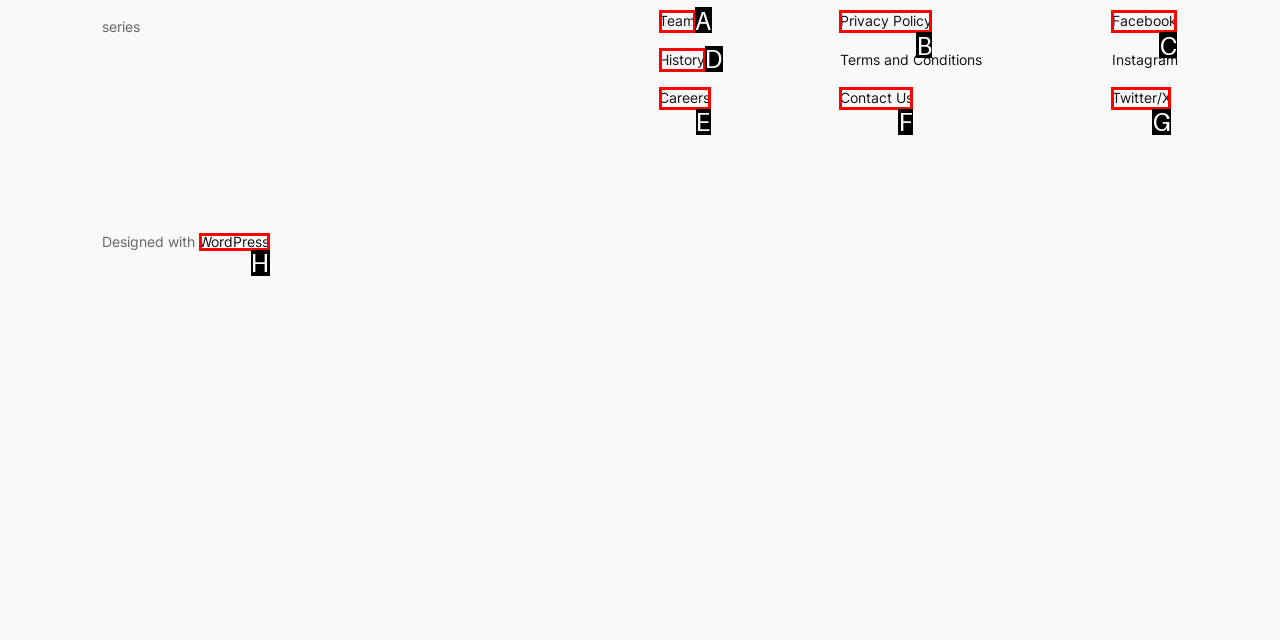Select the letter that corresponds to the description: Contact Us. Provide your answer using the option's letter.

F